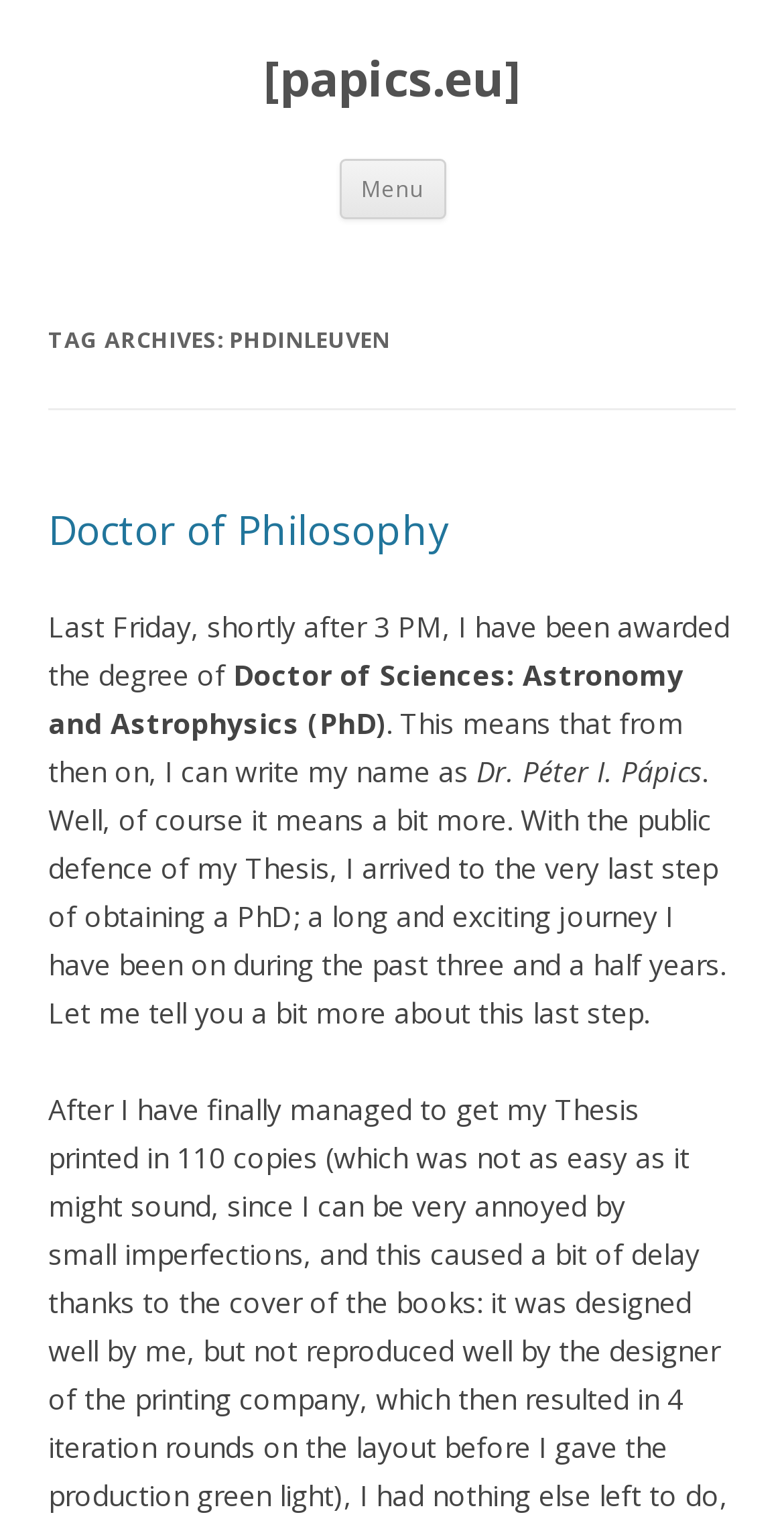From the webpage screenshot, identify the region described by [papics.eu]. Provide the bounding box coordinates as (top-left x, top-left y, bottom-right x, bottom-right y), with each value being a floating point number between 0 and 1.

[0.336, 0.032, 0.664, 0.072]